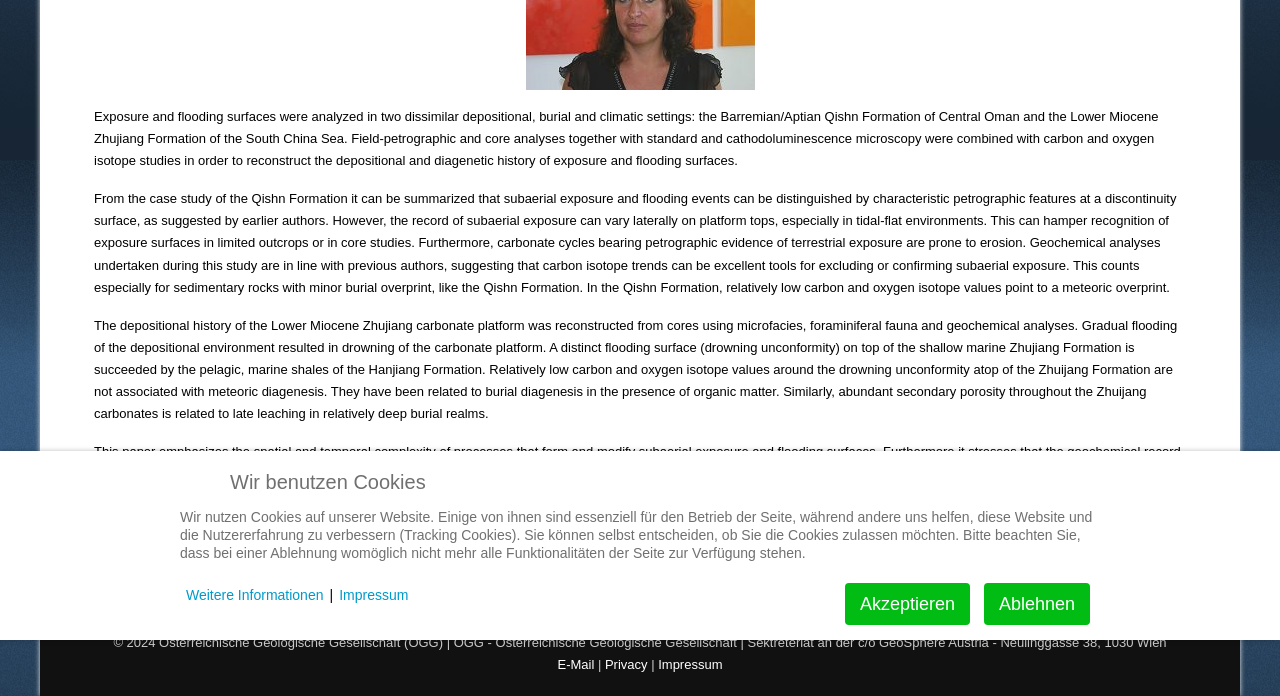Please specify the bounding box coordinates in the format (top-left x, top-left y, bottom-right x, bottom-right y), with all values as floating point numbers between 0 and 1. Identify the bounding box of the UI element described by: Impressum

[0.514, 0.944, 0.564, 0.965]